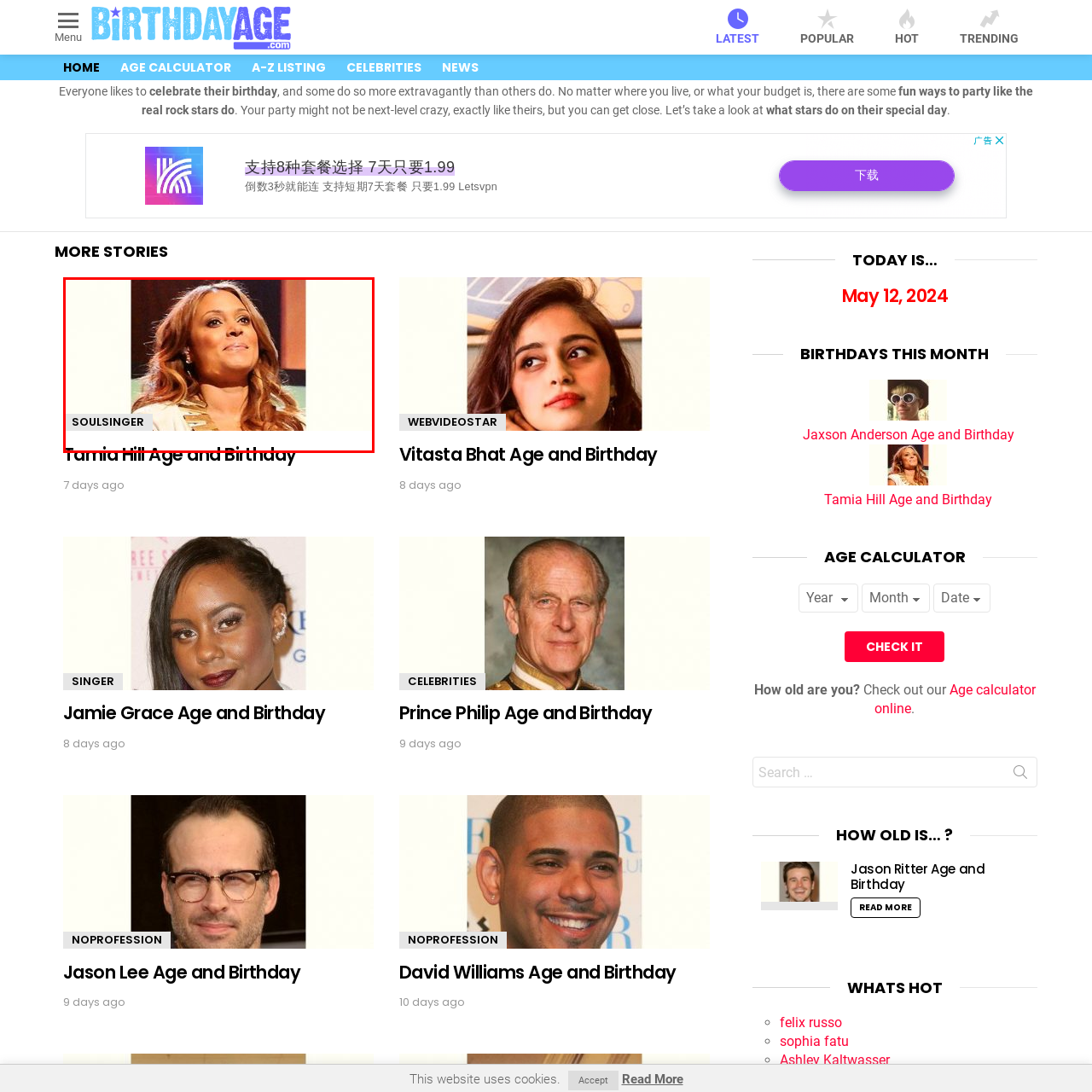Inspect the image within the red box and provide a detailed and thorough answer to the following question: What is Tamia Hill known for?

According to the caption, Tamia Hill is a celebrated soul singer known for her powerful vocals and captivating performances, which implies that she is a renowned artist in the music industry.